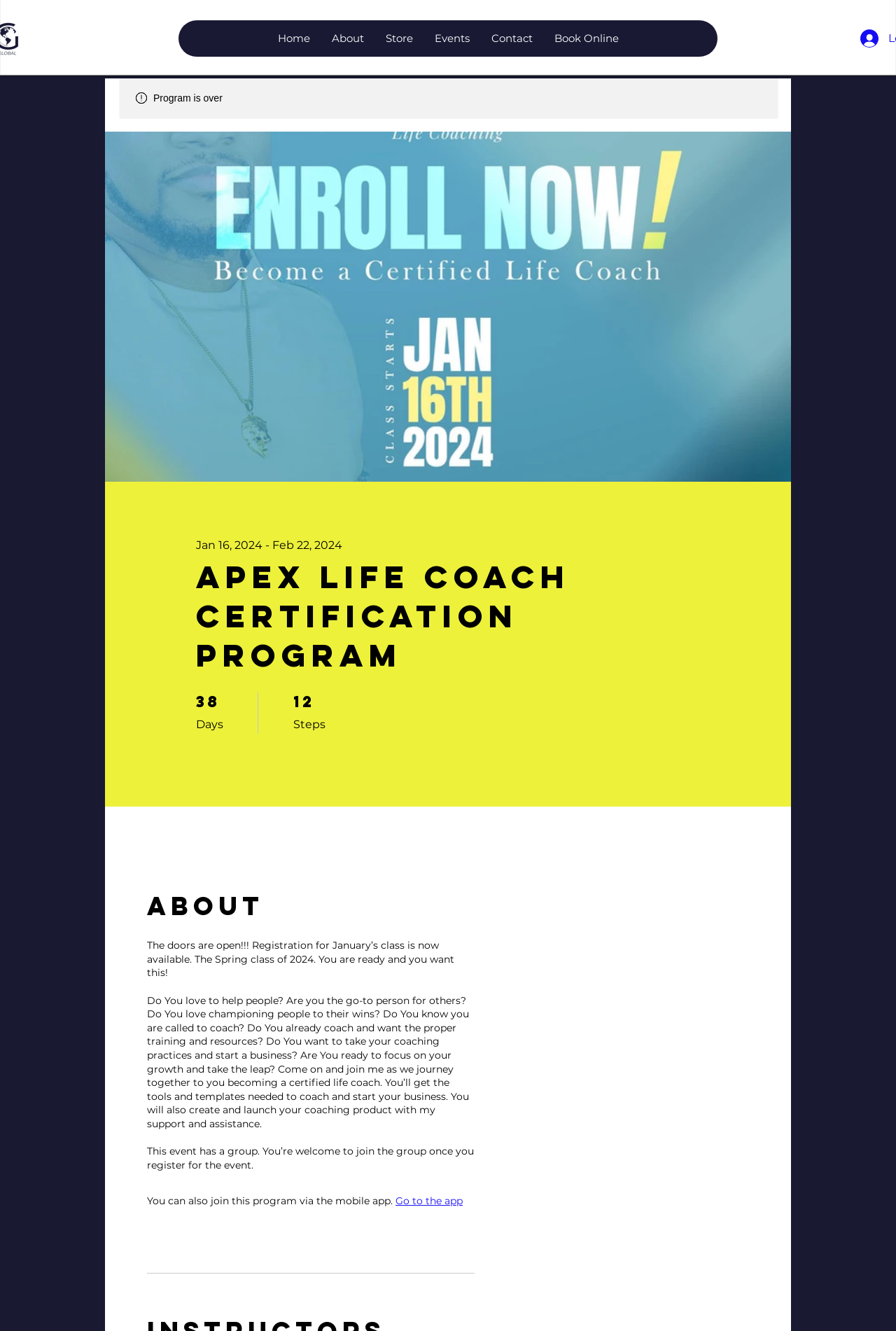Given the description "Events", provide the bounding box coordinates of the corresponding UI element.

[0.473, 0.015, 0.536, 0.043]